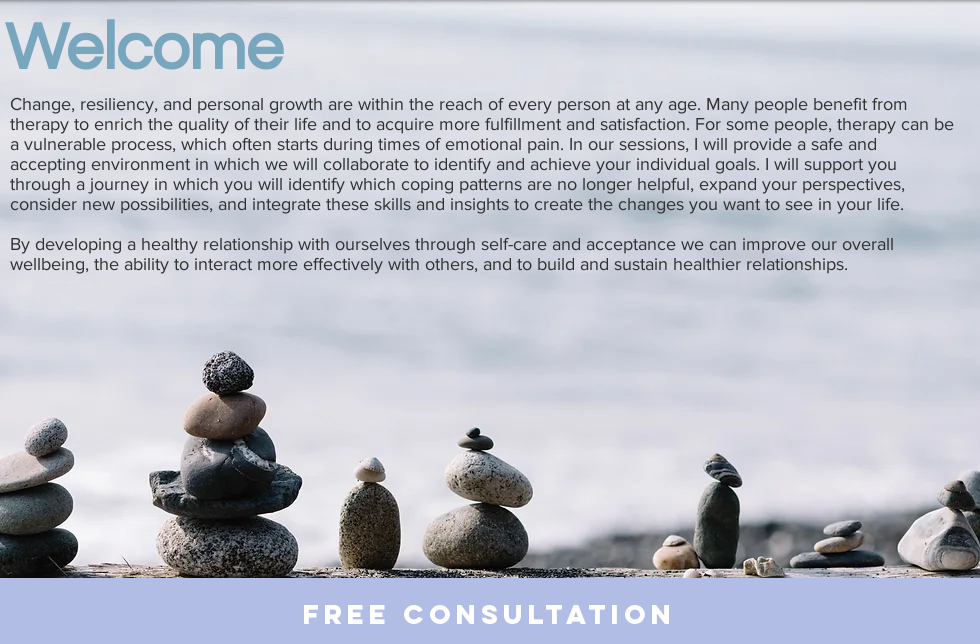What is the background of the image?
Carefully examine the image and provide a detailed answer to the question.

The backdrop of the image features a calm, blurred shoreline, which enhances the sense of tranquility and stability that the stacked stones convey. This peaceful setting creates a soothing atmosphere, perfect for promoting mental well-being.